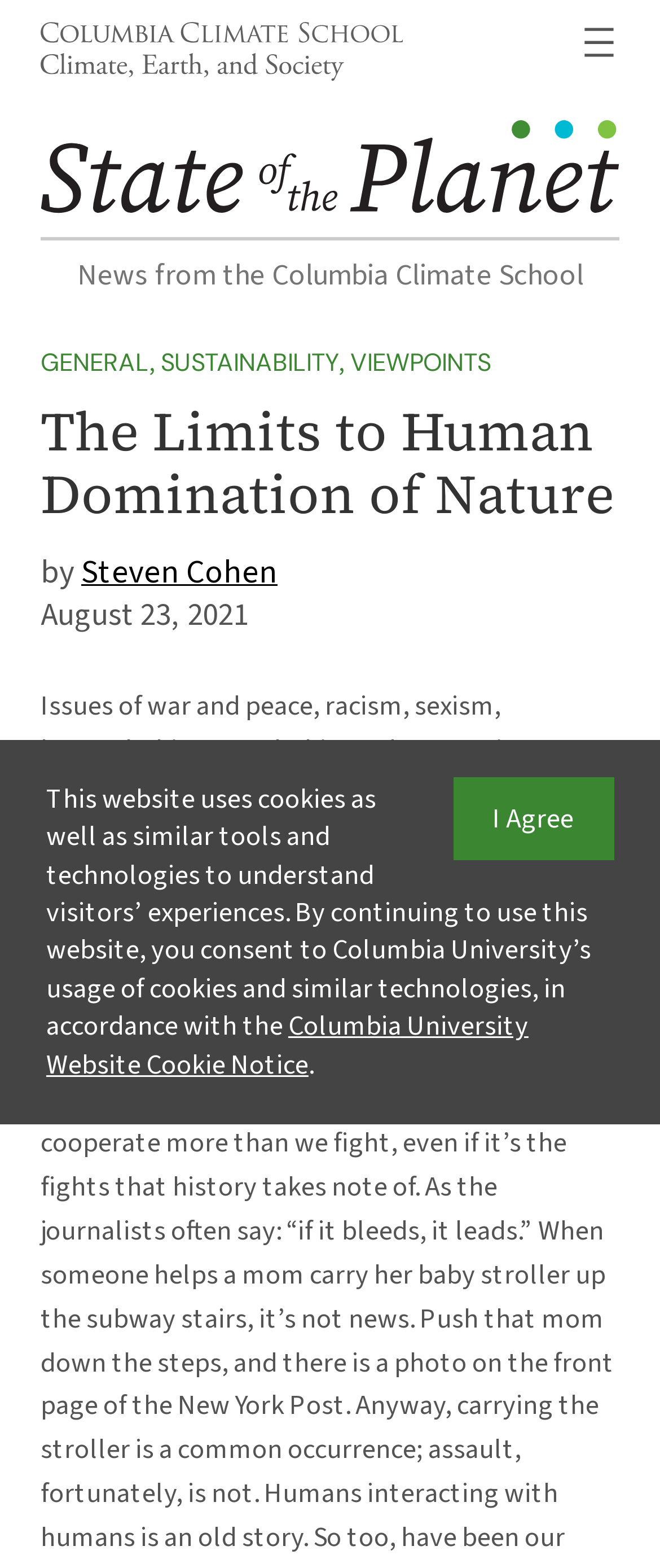Determine the bounding box coordinates of the clickable area required to perform the following instruction: "Visit the State of the Planet page". The coordinates should be represented as four float numbers between 0 and 1: [left, top, right, bottom].

[0.062, 0.077, 0.938, 0.145]